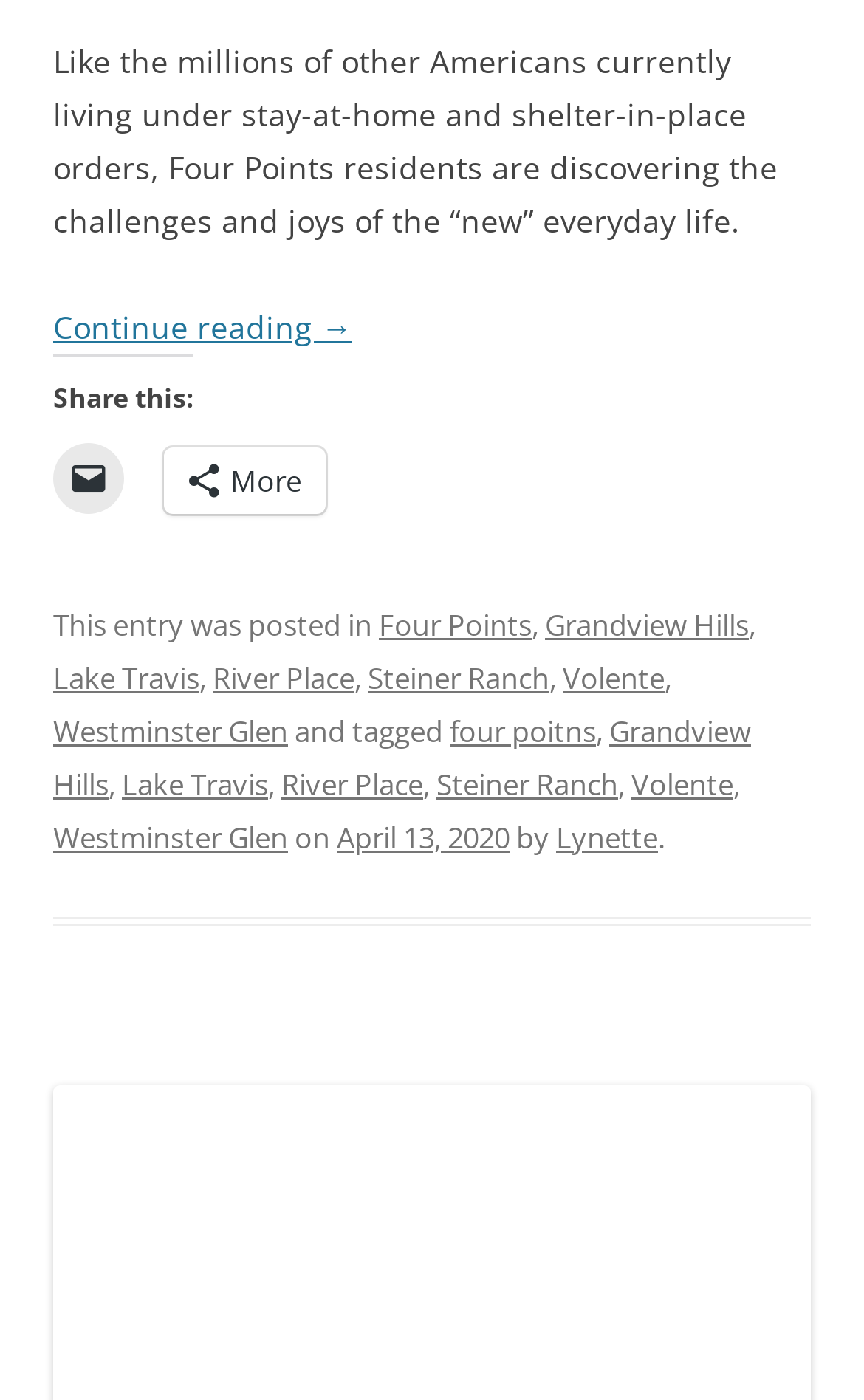Determine the bounding box coordinates for the clickable element required to fulfill the instruction: "Email this post to a friend". Provide the coordinates as four float numbers between 0 and 1, i.e., [left, top, right, bottom].

[0.062, 0.316, 0.144, 0.366]